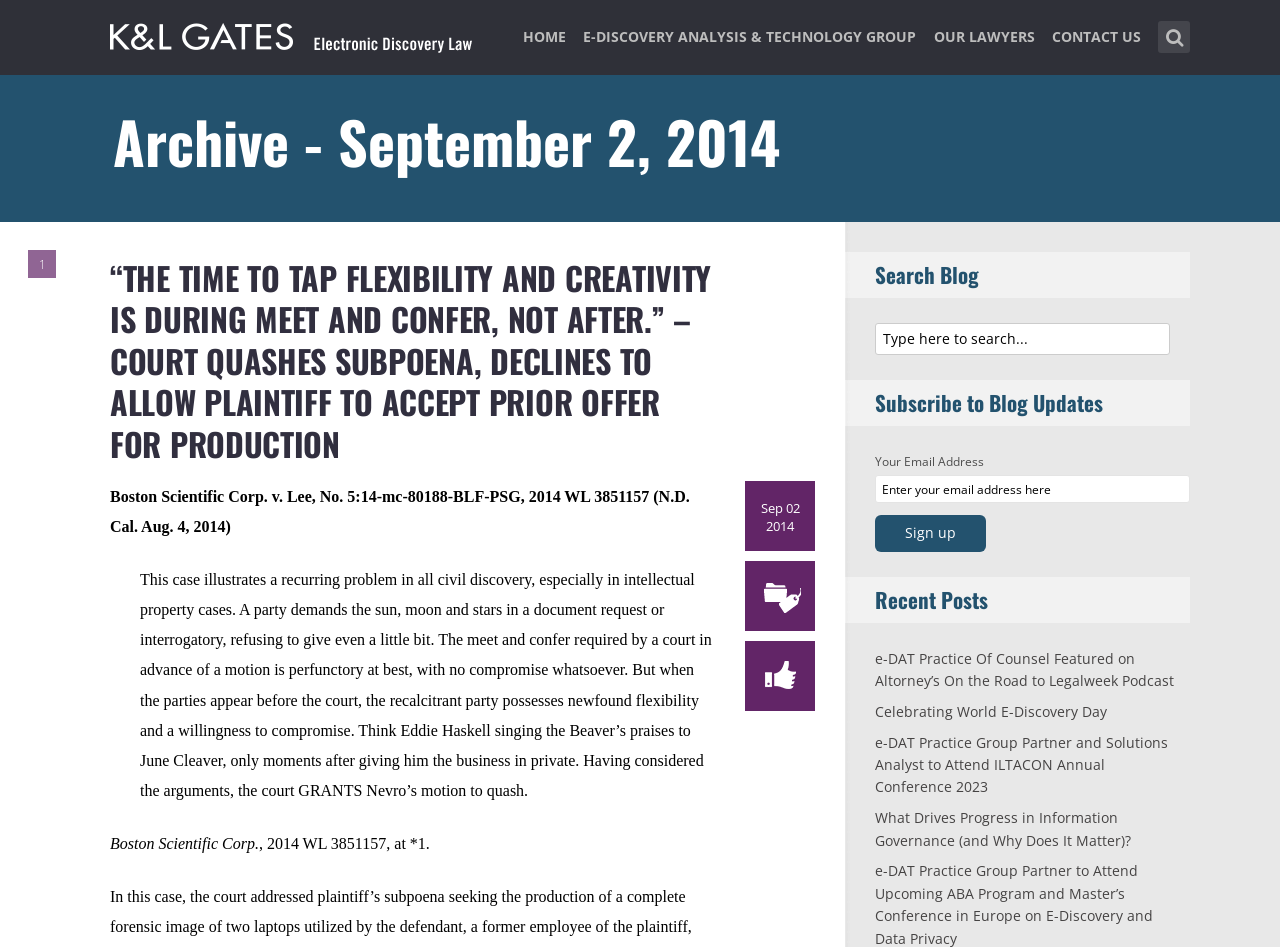How many recent posts are listed?
Based on the image, give a concise answer in the form of a single word or short phrase.

4